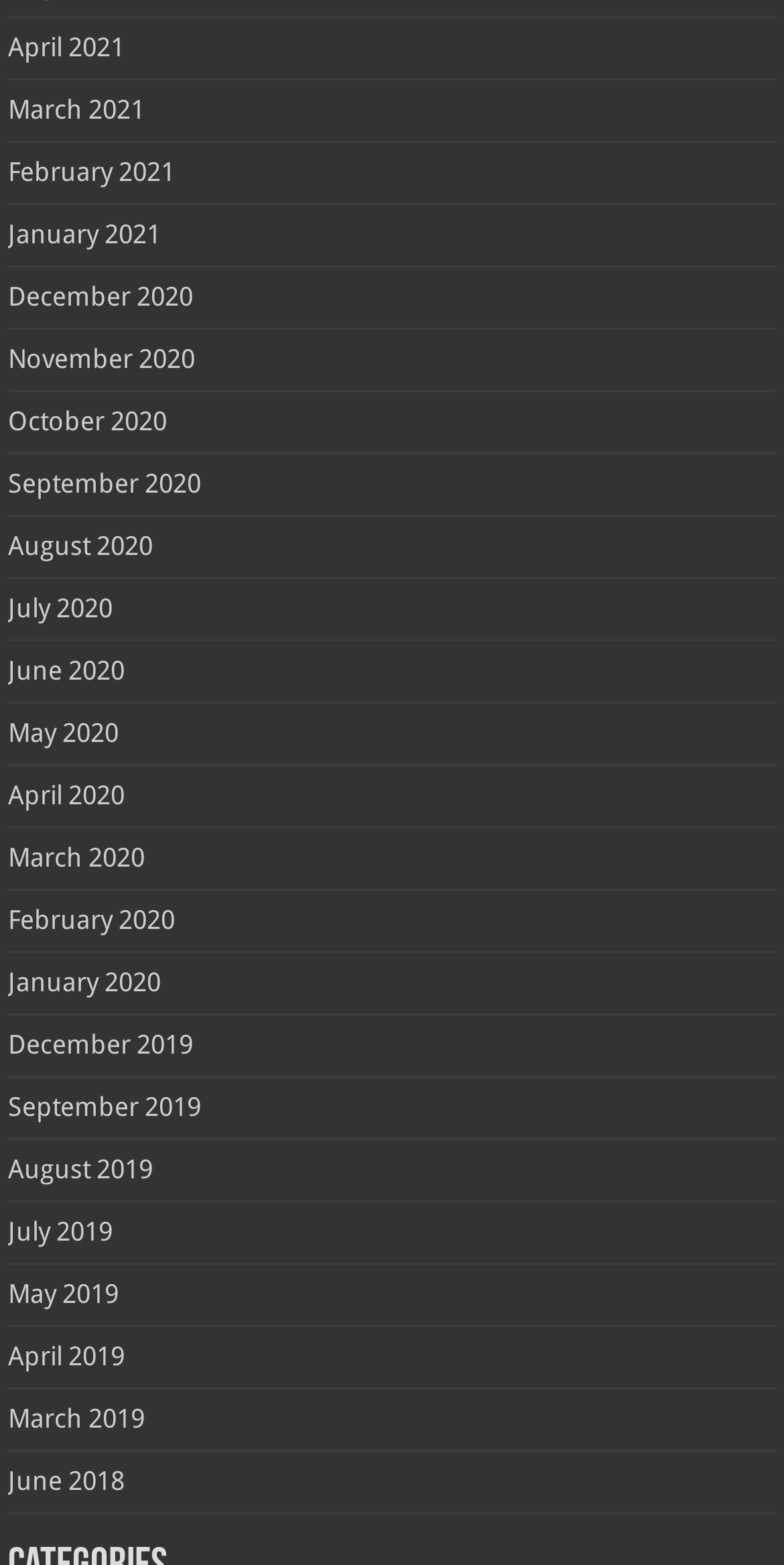Identify the bounding box coordinates of the region that should be clicked to execute the following instruction: "browse June 2018".

[0.01, 0.937, 0.159, 0.956]